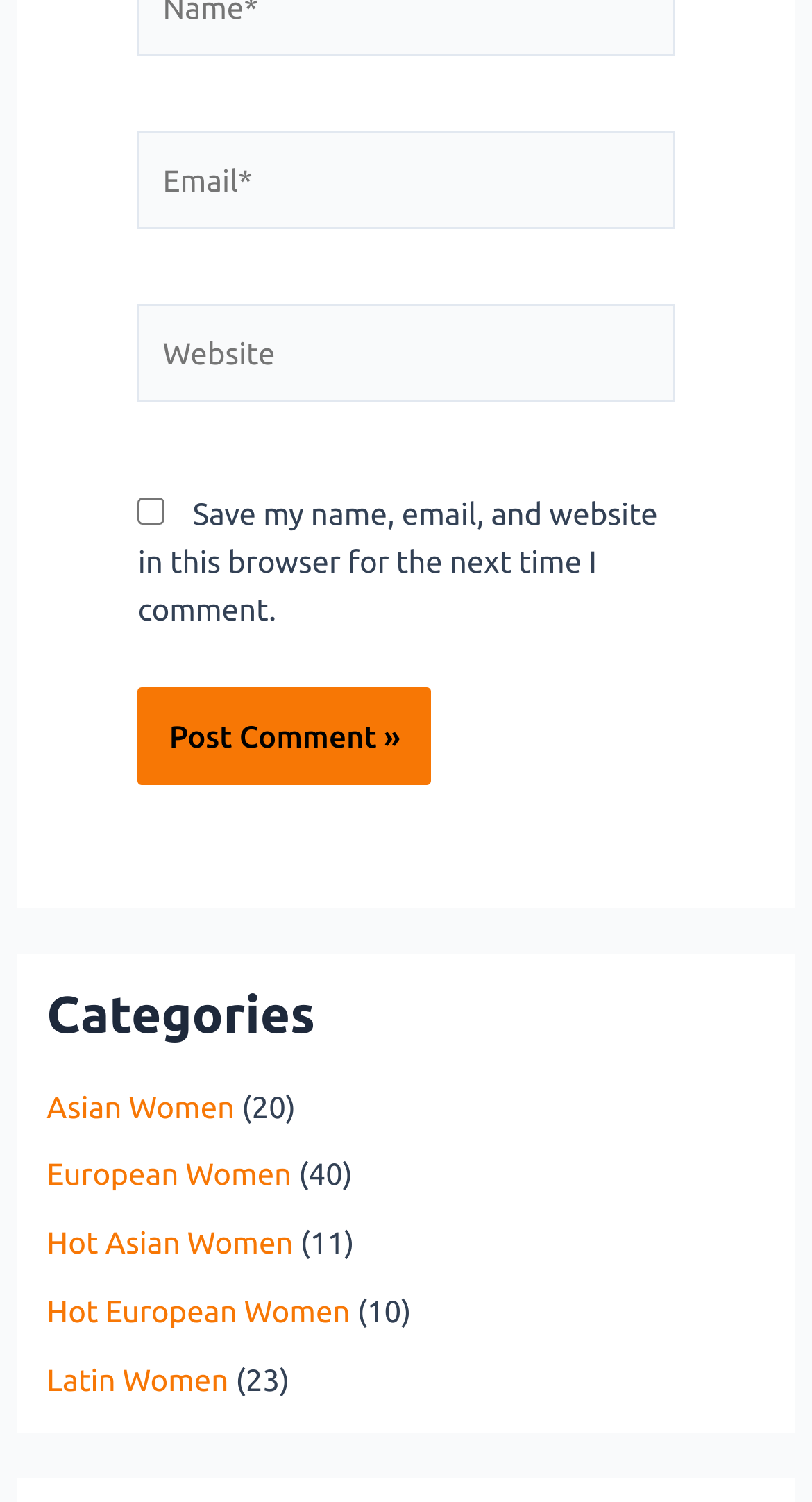Answer the question with a brief word or phrase:
What is the label of the first text box?

Email